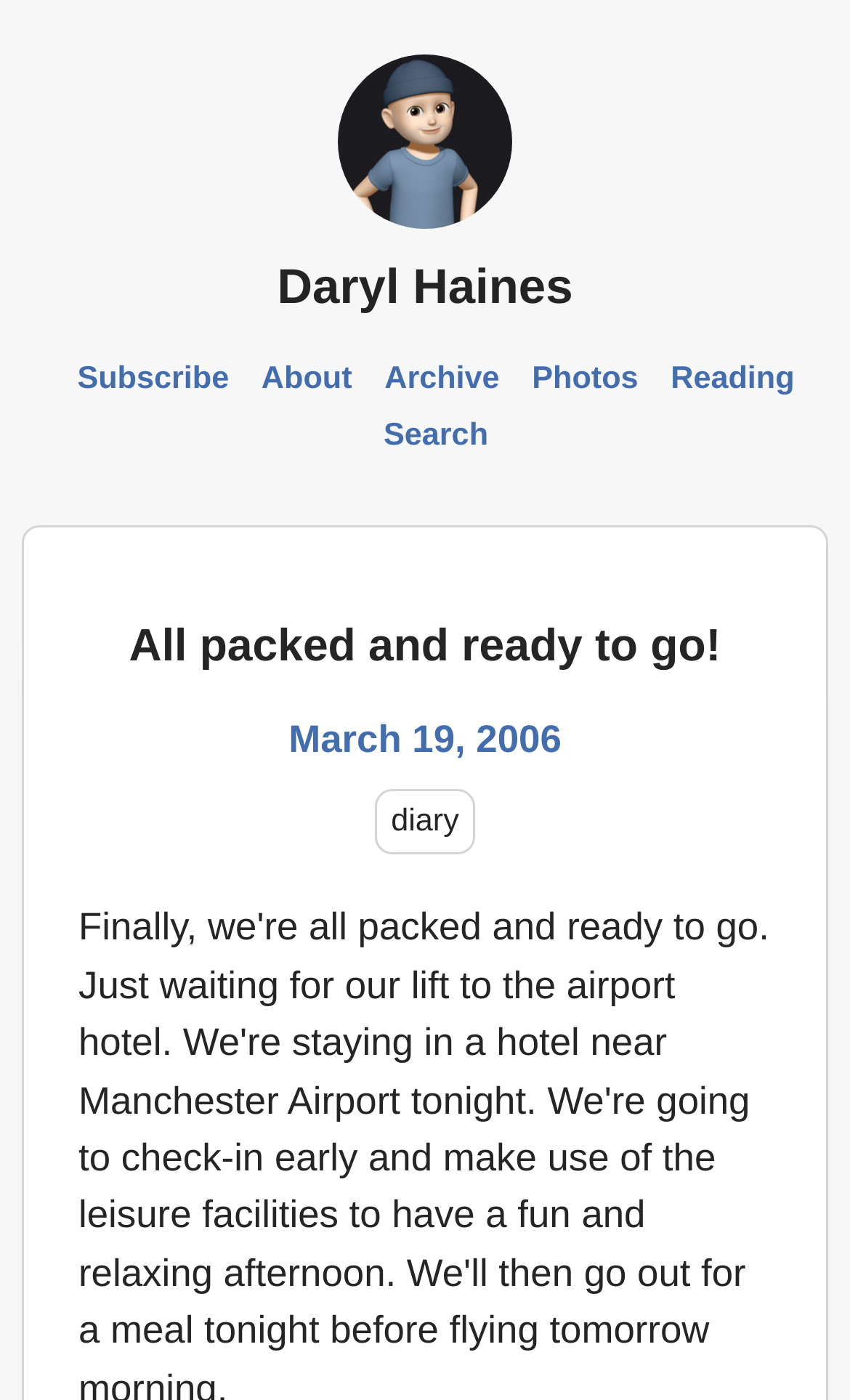Identify the bounding box coordinates of the section to be clicked to complete the task described by the following instruction: "subscribe to the blog". The coordinates should be four float numbers between 0 and 1, formatted as [left, top, right, bottom].

[0.078, 0.258, 0.282, 0.283]